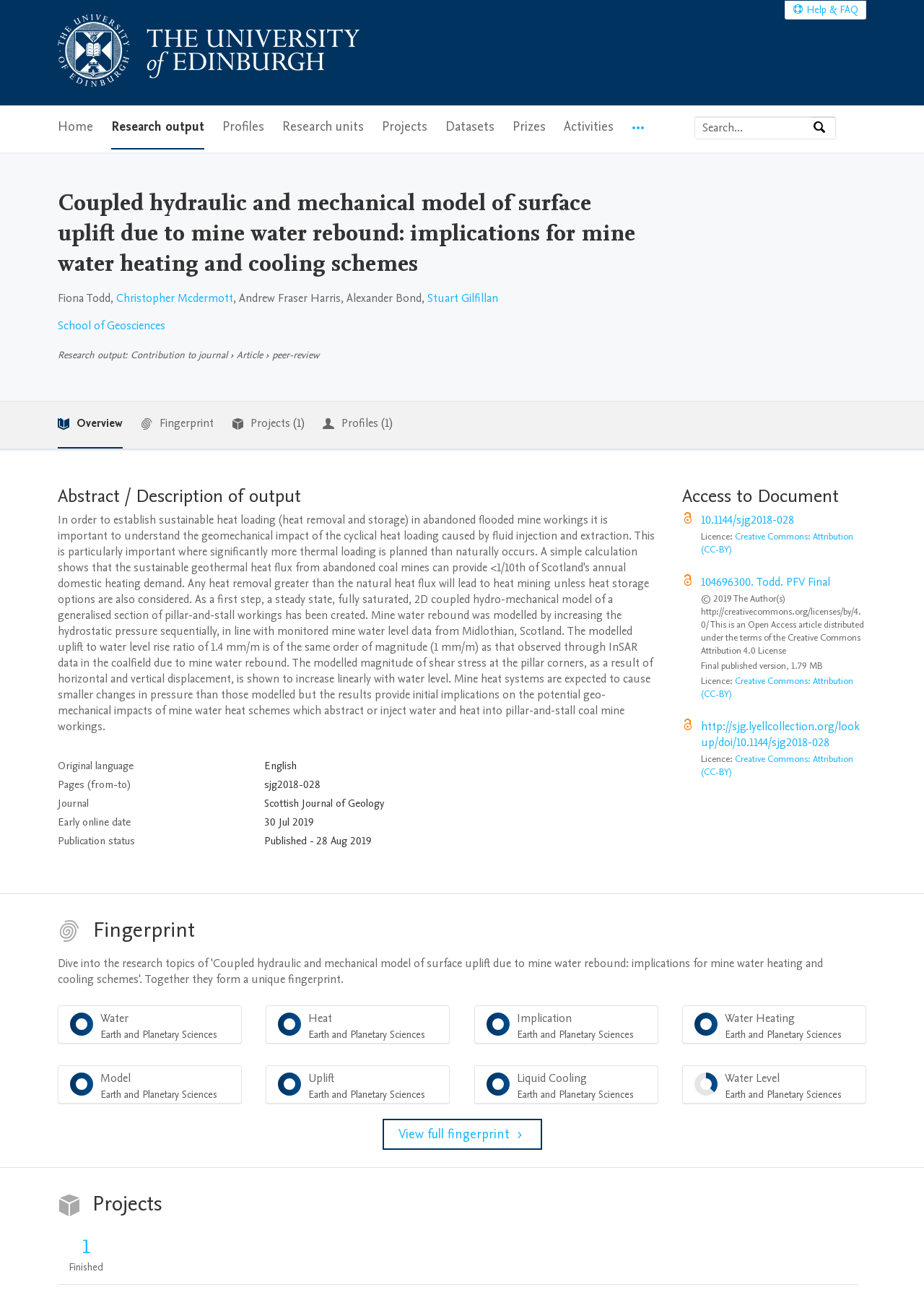Could you provide the bounding box coordinates for the portion of the screen to click to complete this instruction: "Read the abstract of the article"?

[0.062, 0.37, 0.712, 0.389]